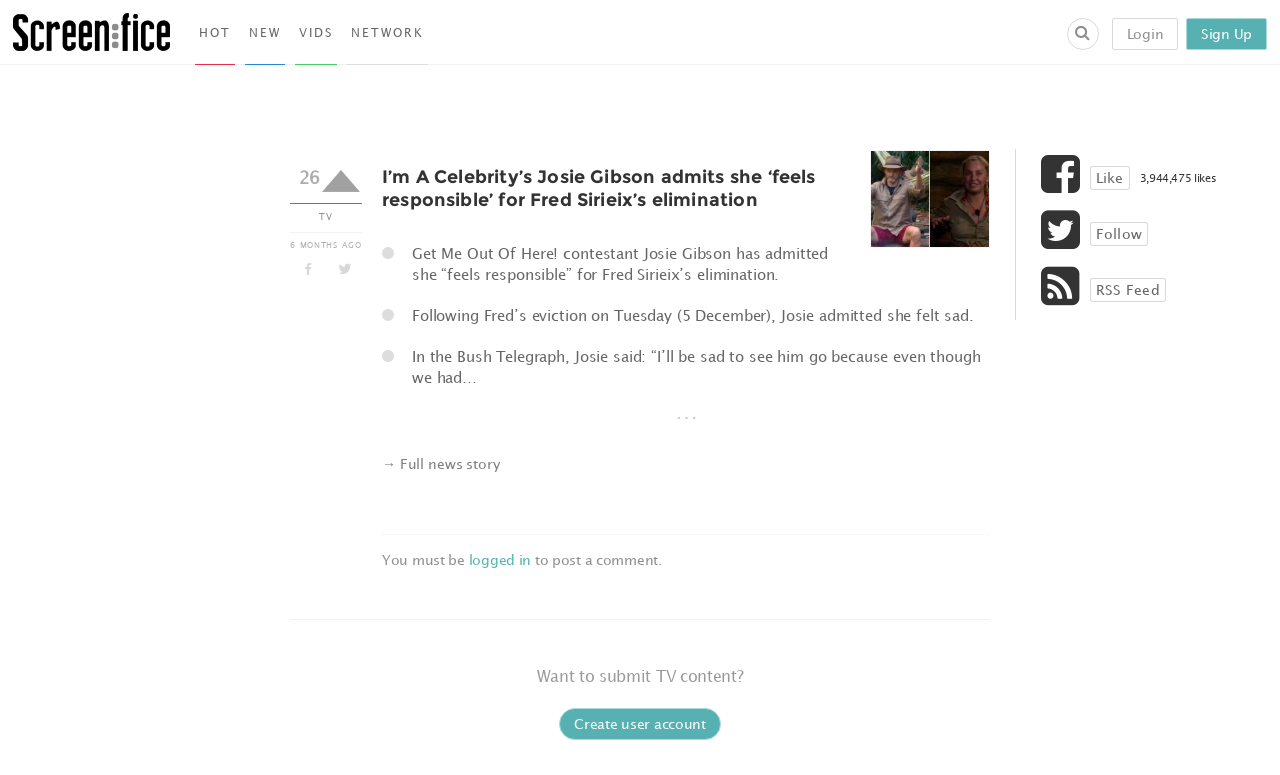Indicate the bounding box coordinates of the element that needs to be clicked to satisfy the following instruction: "Click on the 'Create user account' link". The coordinates should be four float numbers between 0 and 1, i.e., [left, top, right, bottom].

[0.437, 0.913, 0.563, 0.955]